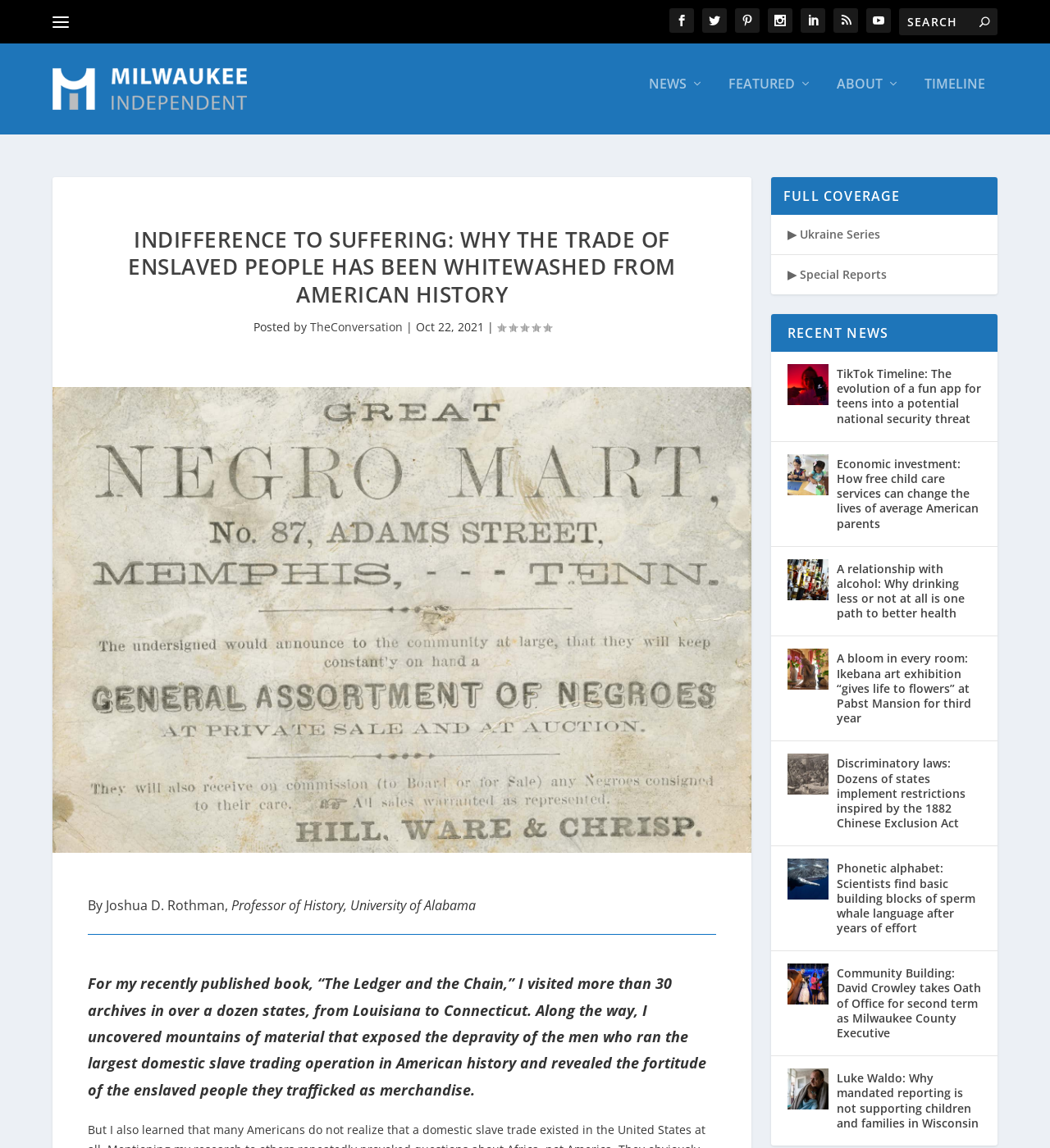Explain in detail what is displayed on the webpage.

The webpage is an article from the Milwaukee Independent, titled "Indifference to suffering: Why the trade of enslaved people has been whitewashed from American history." At the top of the page, there is a search bar with a search icon and a button to submit the search query. Below the search bar, there are several social media links and a link to the Milwaukee Independent website.

The main article is divided into sections. The first section has a heading that matches the title of the webpage. Below the heading, there is a paragraph of text that describes the author's experience researching the history of the domestic slave trade in the United States. The author, Joshua D. Rothman, is a professor of history at the University of Alabama.

To the right of the main article, there are several links to other news articles, including "FULL COVERAGE" and "RECENT NEWS" sections. These links are accompanied by images and have titles such as "TikTok Timeline: The evolution of a fun app for teens into a potential national security threat" and "Economic investment: How free child care services can change the lives of average American parents."

At the bottom of the page, there are more links to news articles, including "Ukraine Series" and "Special Reports." There is also a section with links to other articles from the Milwaukee Independent, including "Community Building: David Crowley takes Oath of Office for second term as Milwaukee County Executive" and "Luke Waldo: Why mandated reporting is not supporting children and families in Wisconsin."